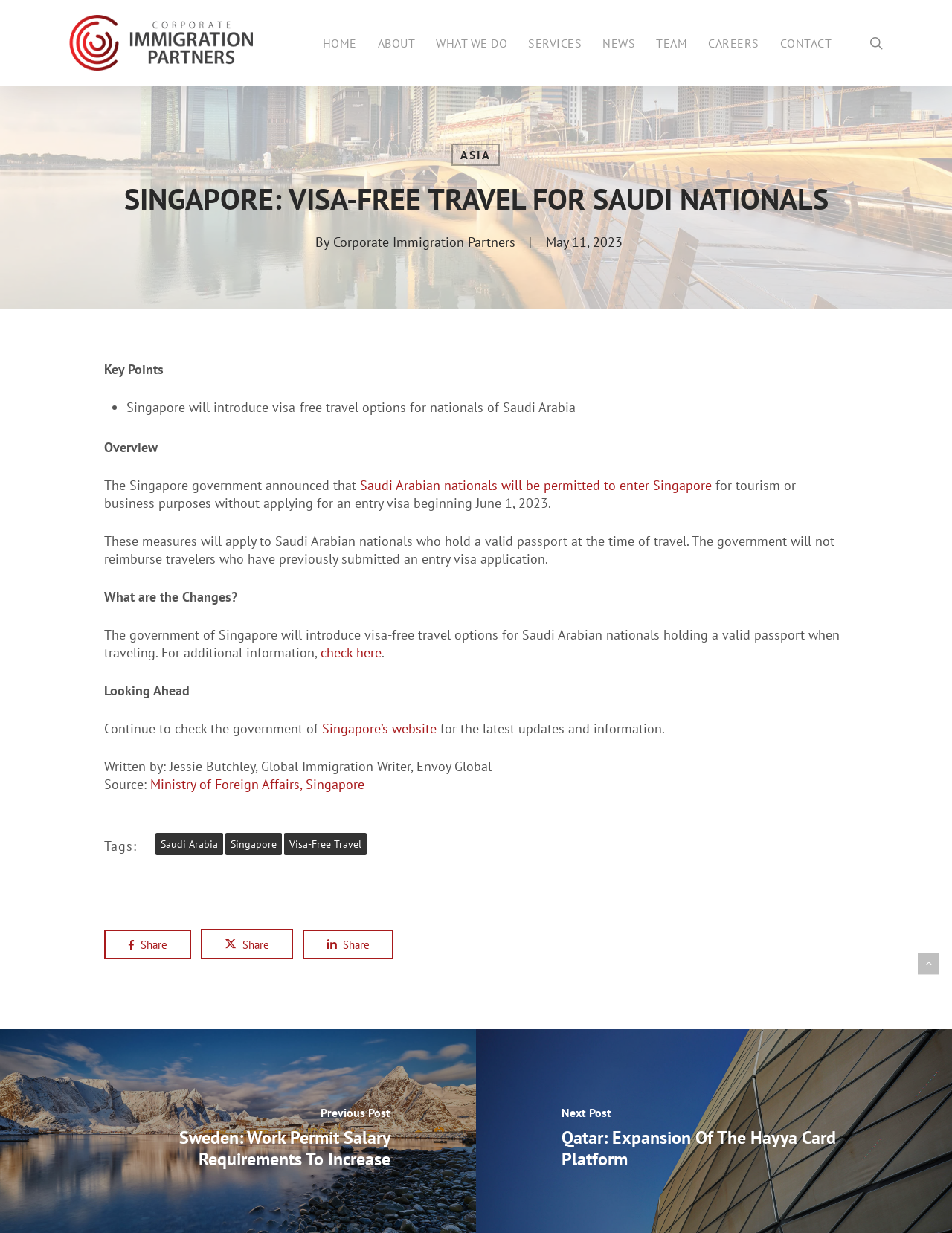Respond with a single word or short phrase to the following question: 
Who wrote the article?

Jessie Butchley